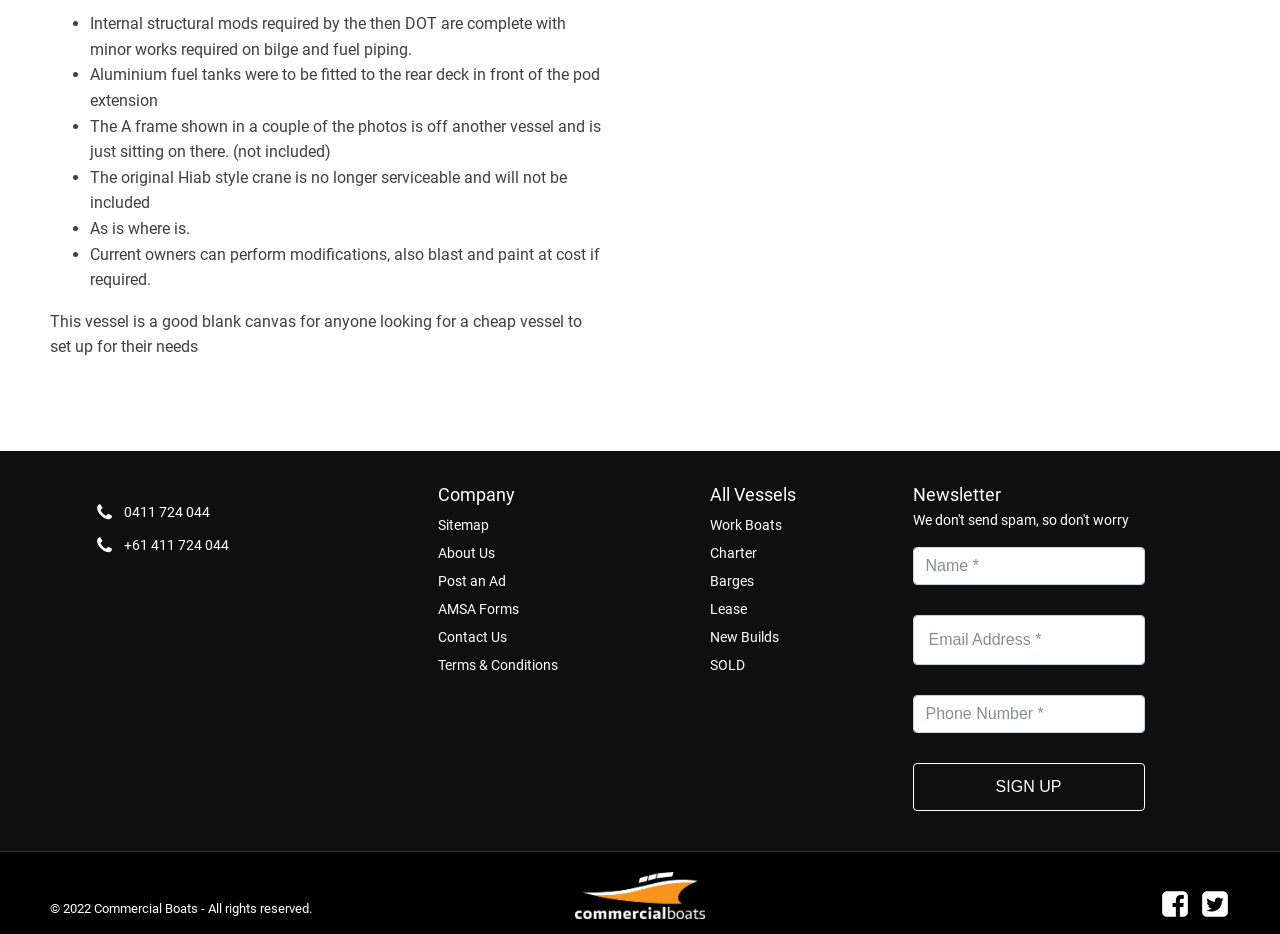Can you find the bounding box coordinates for the element to click on to achieve the instruction: "Call the phone number"?

[0.097, 0.536, 0.164, 0.561]